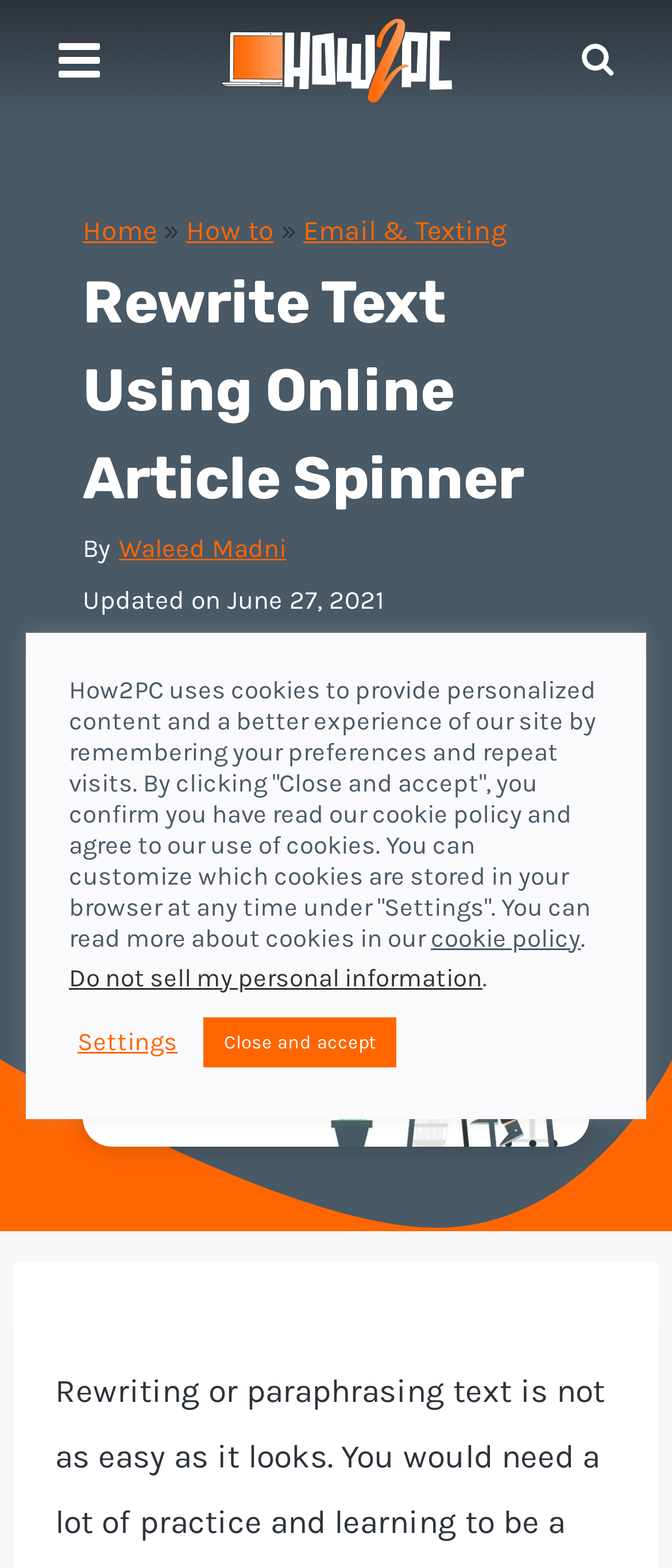What is the name of the website?
Please provide an in-depth and detailed response to the question.

The name of the website can be found in the top-left corner of the webpage, where it is written as 'How2PC' in a link format.